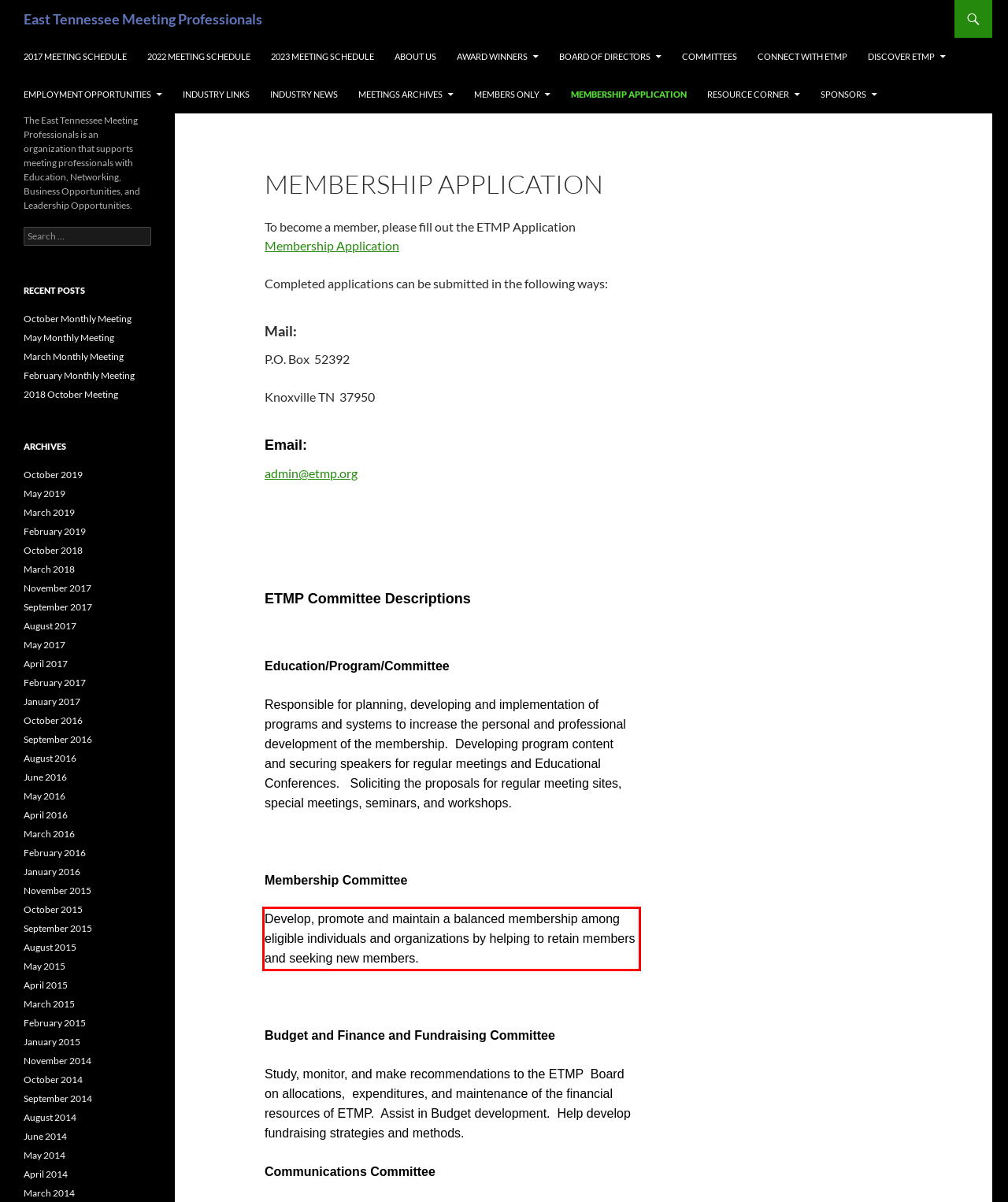Identify the red bounding box in the webpage screenshot and perform OCR to generate the text content enclosed.

Develop, promote and maintain a balanced membership among eligible individuals and organizations by helping to retain members and seeking new members.